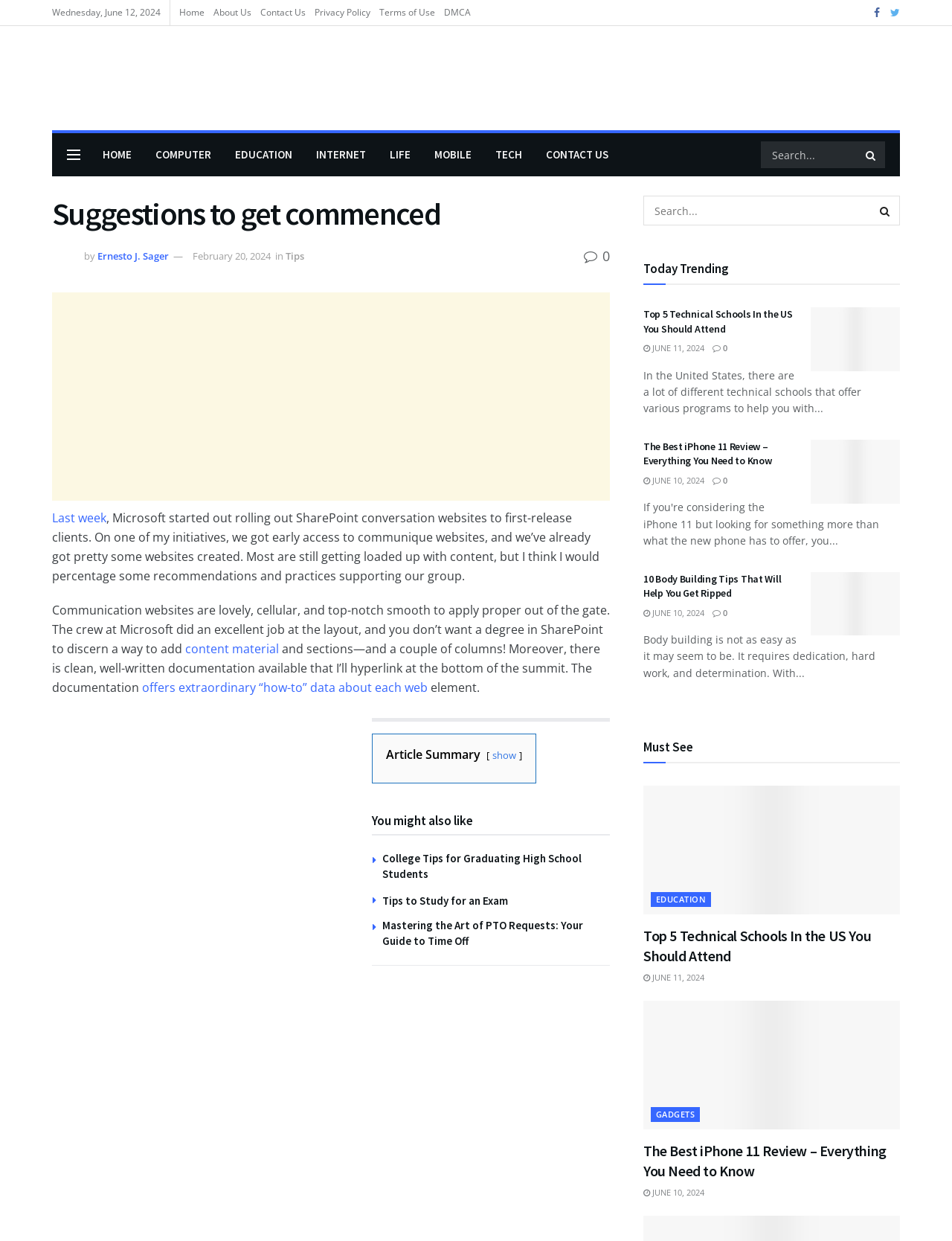Locate the bounding box coordinates of the area to click to fulfill this instruction: "Search for something". The bounding box should be presented as four float numbers between 0 and 1, in the order [left, top, right, bottom].

[0.799, 0.114, 0.93, 0.135]